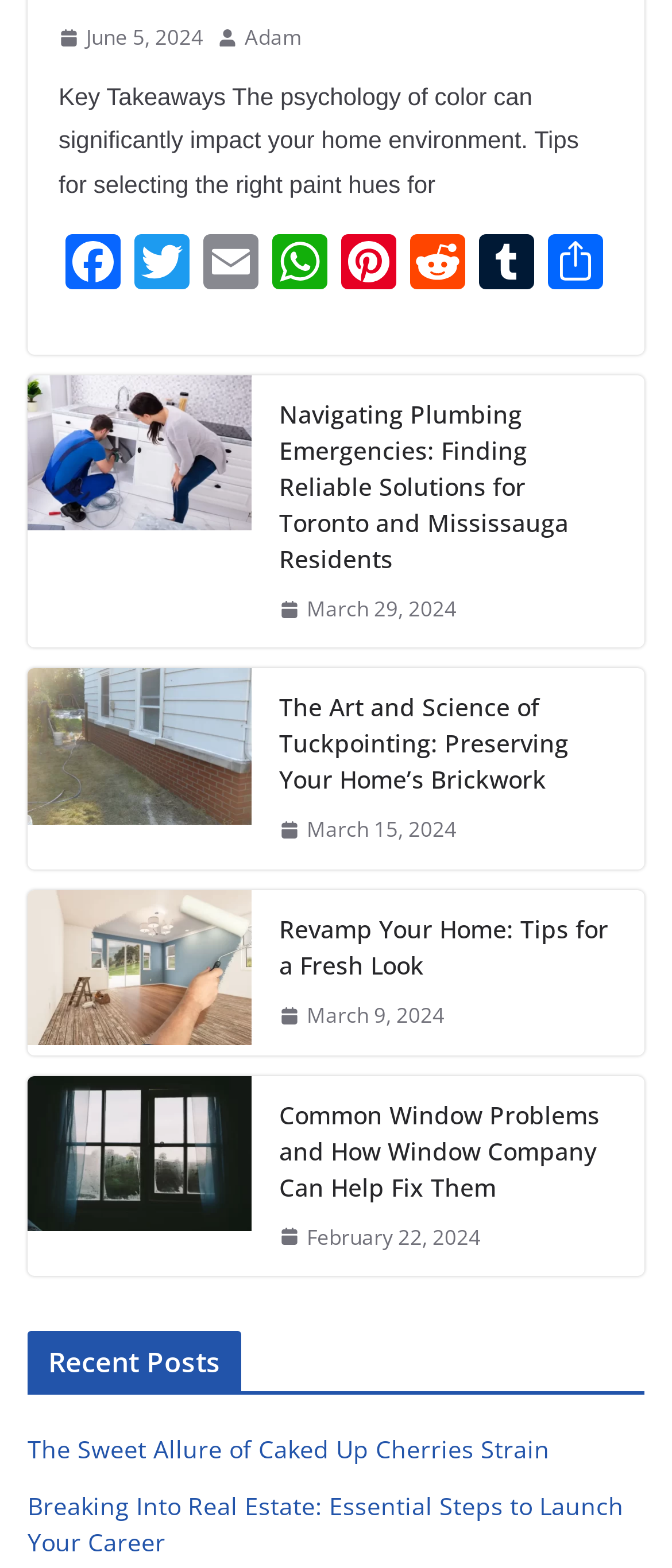Could you locate the bounding box coordinates for the section that should be clicked to accomplish this task: "Check the 'Recent Posts' section".

[0.041, 0.849, 0.959, 0.889]